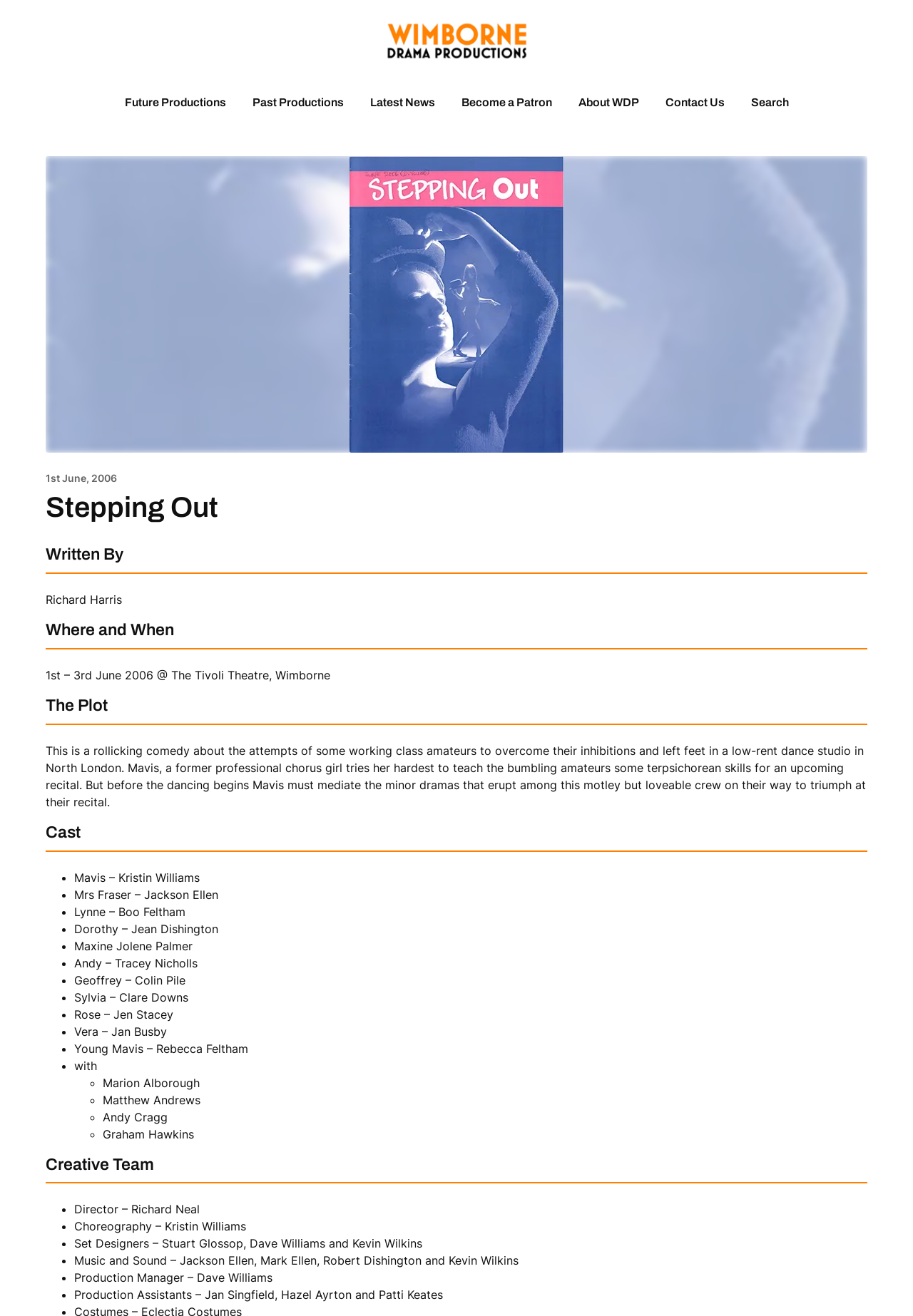Show the bounding box coordinates of the region that should be clicked to follow the instruction: "Search."

[0.81, 0.06, 0.876, 0.097]